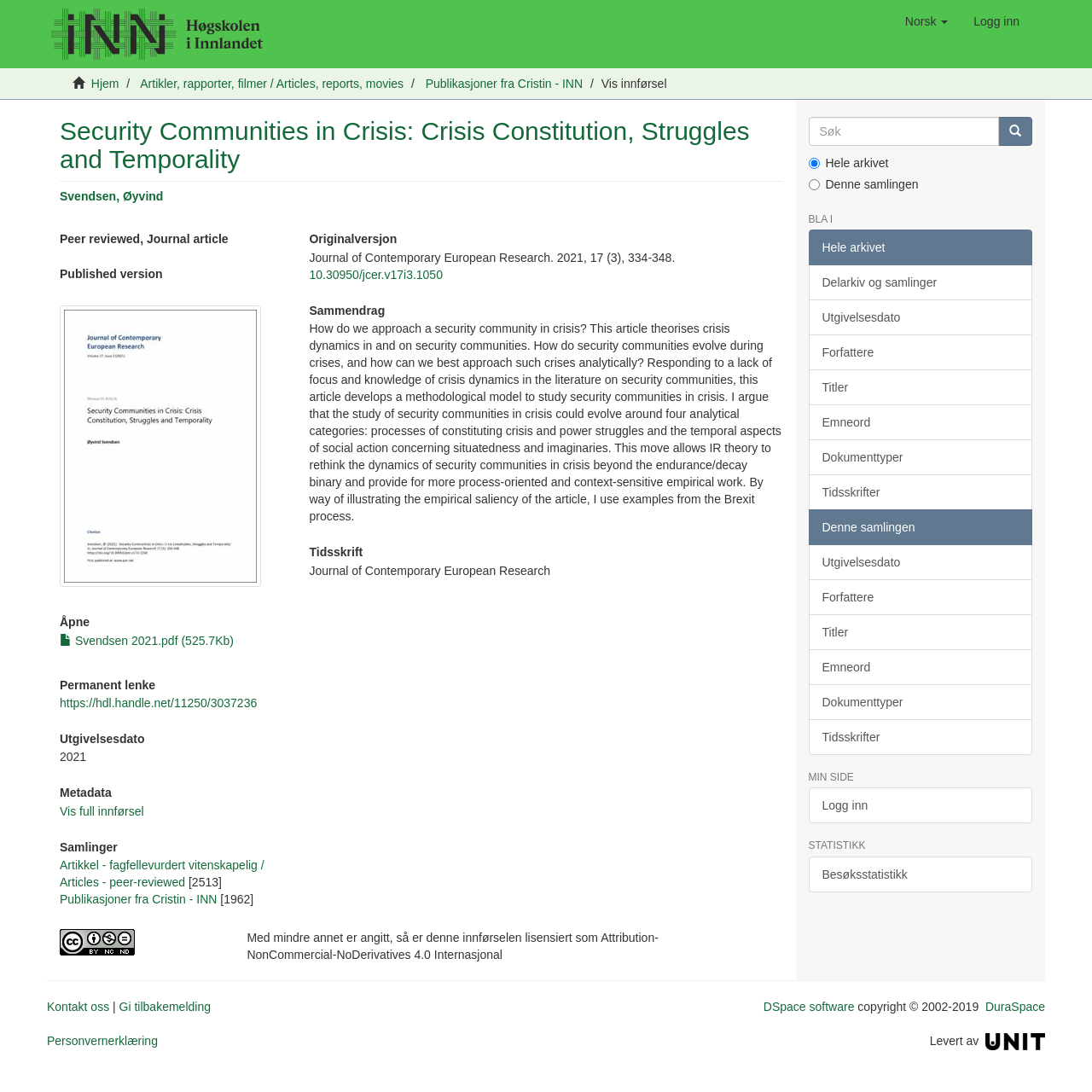Locate and provide the bounding box coordinates for the HTML element that matches this description: "Logg inn".

[0.88, 0.0, 0.945, 0.039]